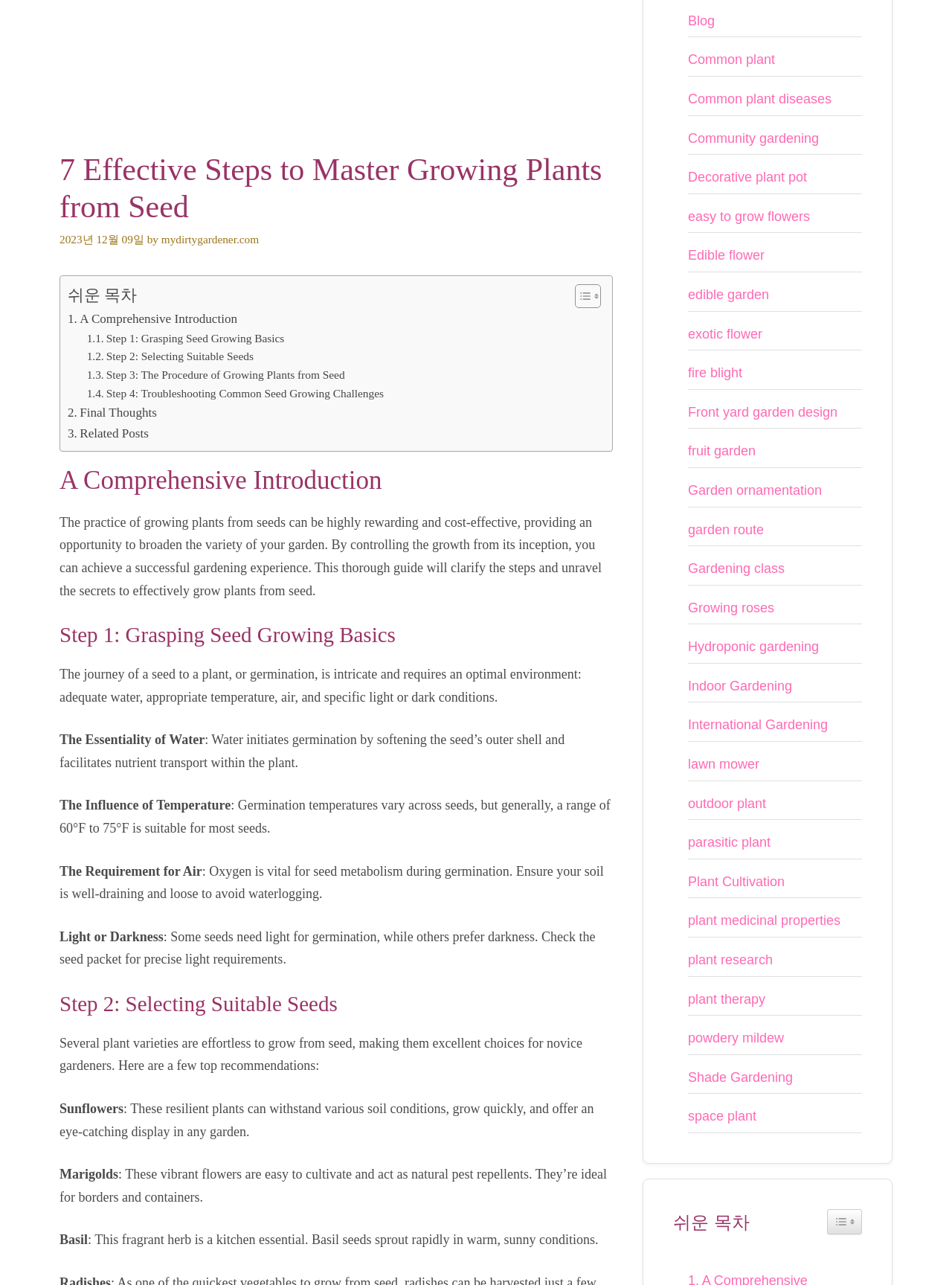Identify the bounding box coordinates for the UI element described as follows: "Indoor Gardening". Ensure the coordinates are four float numbers between 0 and 1, formatted as [left, top, right, bottom].

[0.723, 0.528, 0.832, 0.54]